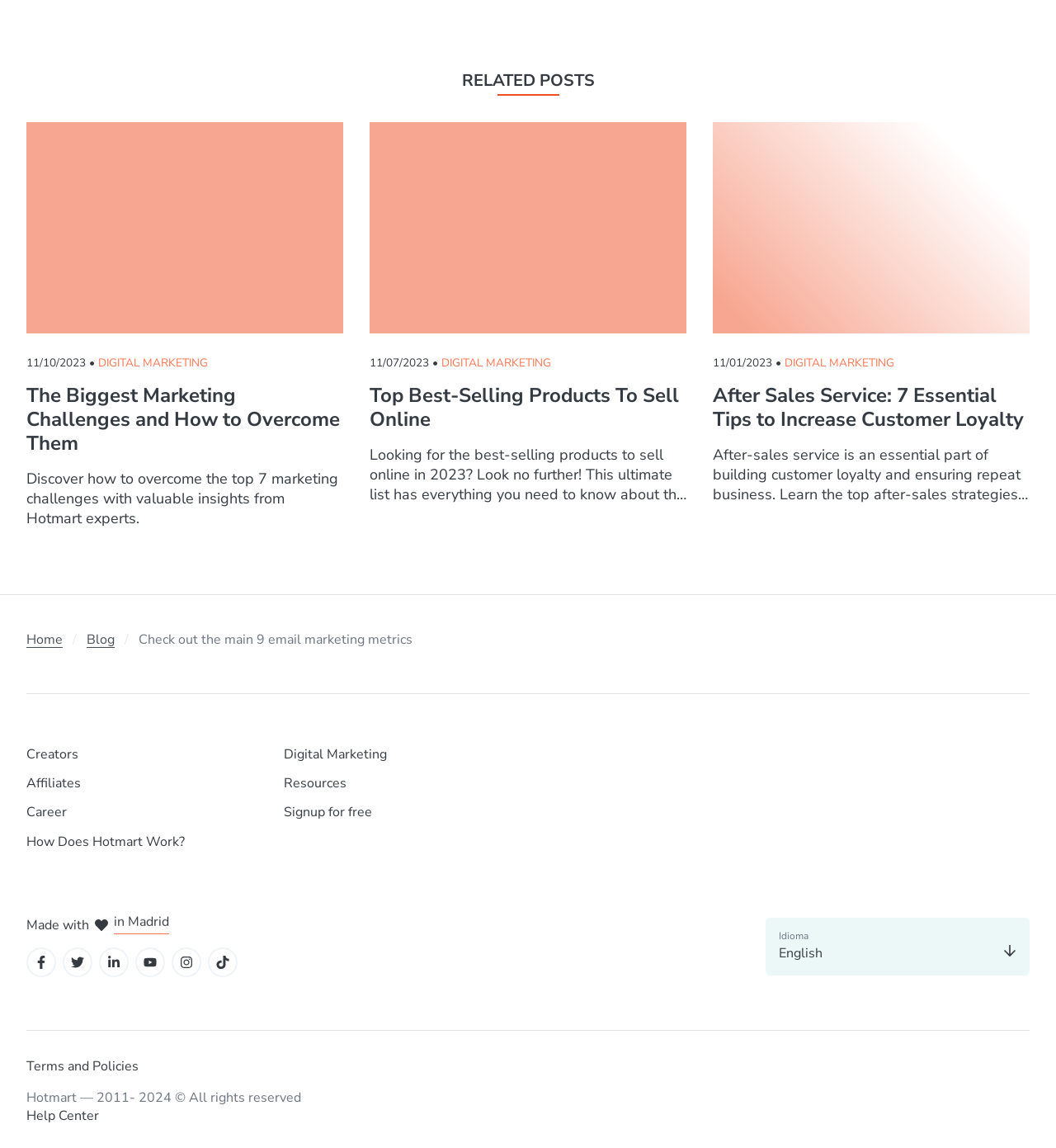What is the date of the article 'After Sales Service: 7 Essential Tips to Increase Customer Loyalty'?
Please respond to the question with a detailed and well-explained answer.

The date of the article 'After Sales Service: 7 Essential Tips to Increase Customer Loyalty' can be determined by looking at the StaticText element '11/01/2023' which is located above the article title.